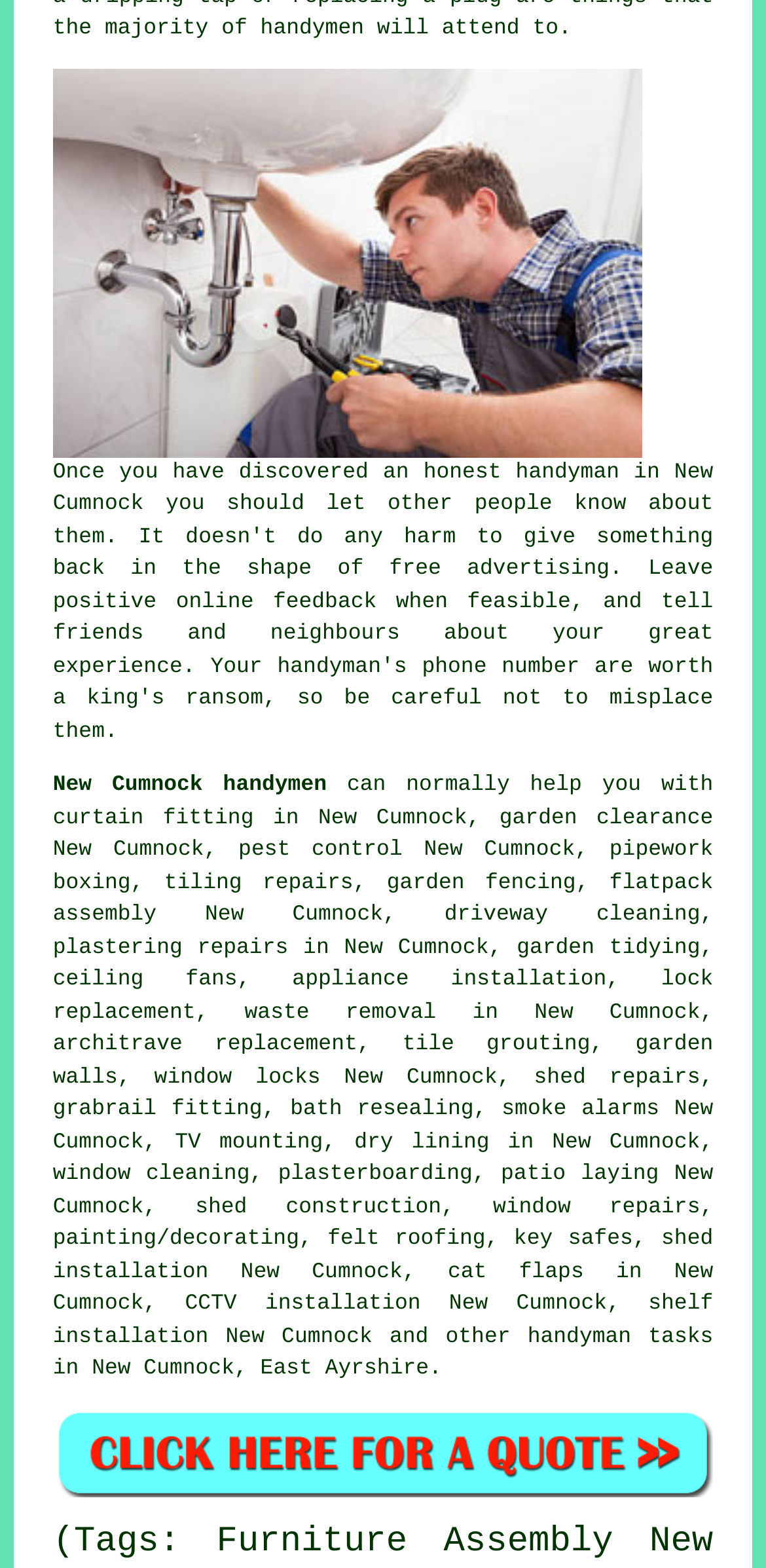What is the purpose of the webpage?
Please ensure your answer is as detailed and informative as possible.

I inferred the purpose of the webpage by looking at the links and static text elements, which suggest that the webpage is intended to help users find a handyman in New Cumnock, East Ayrshire.